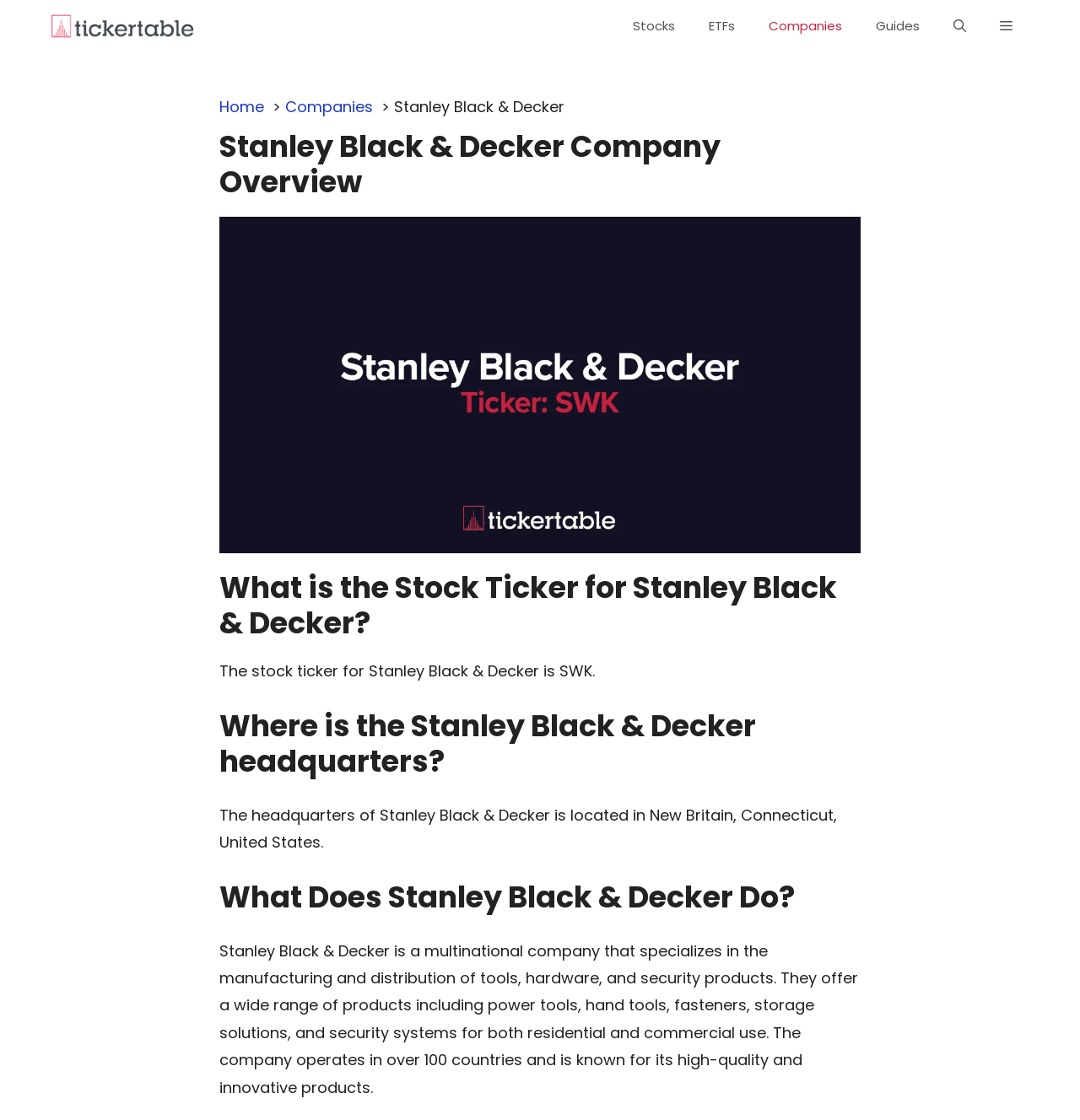Please provide a detailed answer to the question below based on the screenshot: 
What type of products does Stanley Black & Decker offer?

I found the answer by looking at the section 'What Does Stanley Black & Decker Do?' which is a heading on the webpage. The static text below this heading states 'Stanley Black & Decker is a multinational company that specializes in the manufacturing and distribution of tools, hardware, and security products.'